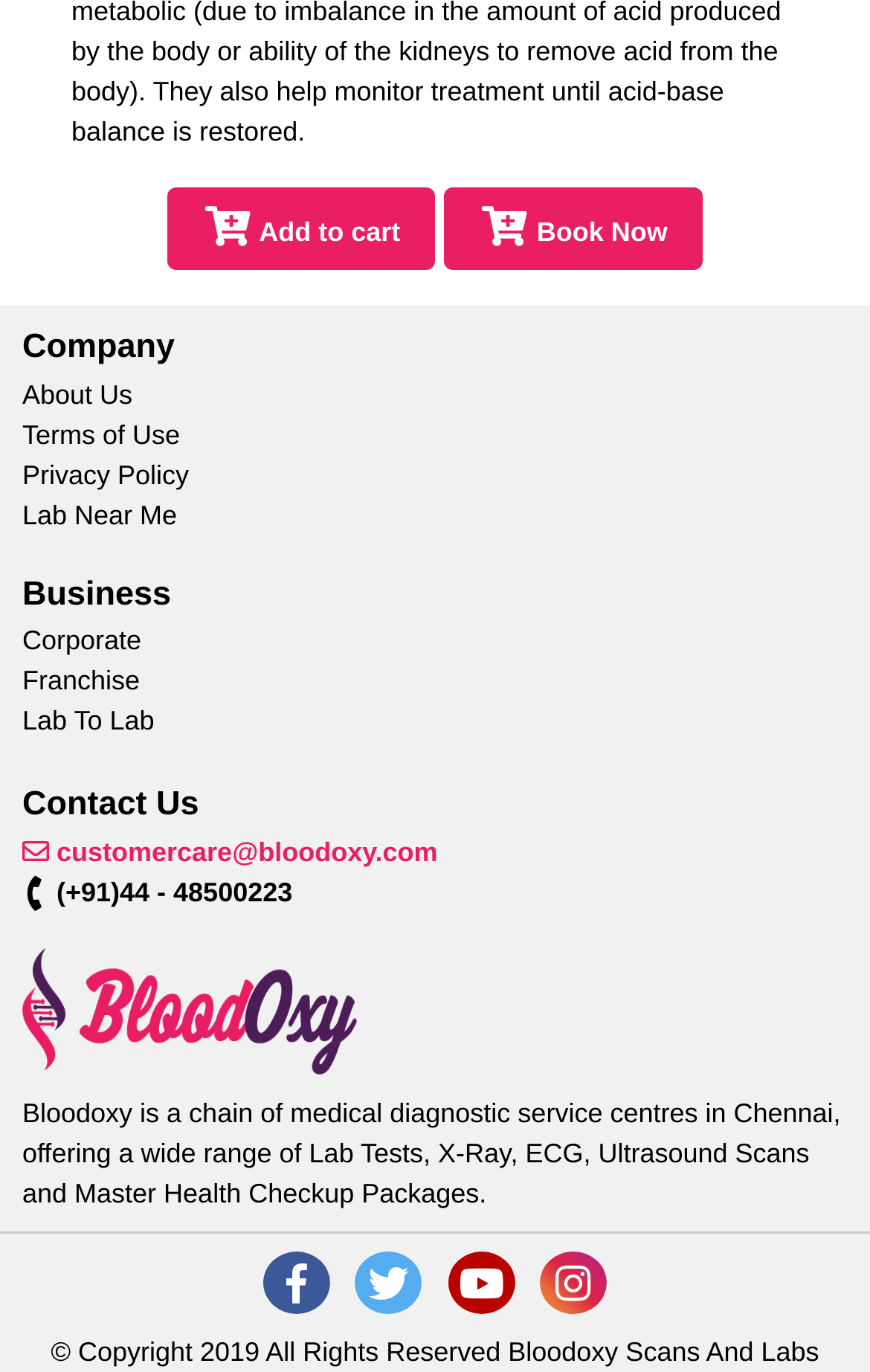Bounding box coordinates are to be given in the format (top-left x, top-left y, bottom-right x, bottom-right y). All values must be floating point numbers between 0 and 1. Provide the bounding box coordinate for the UI element described as: Sitemap

None